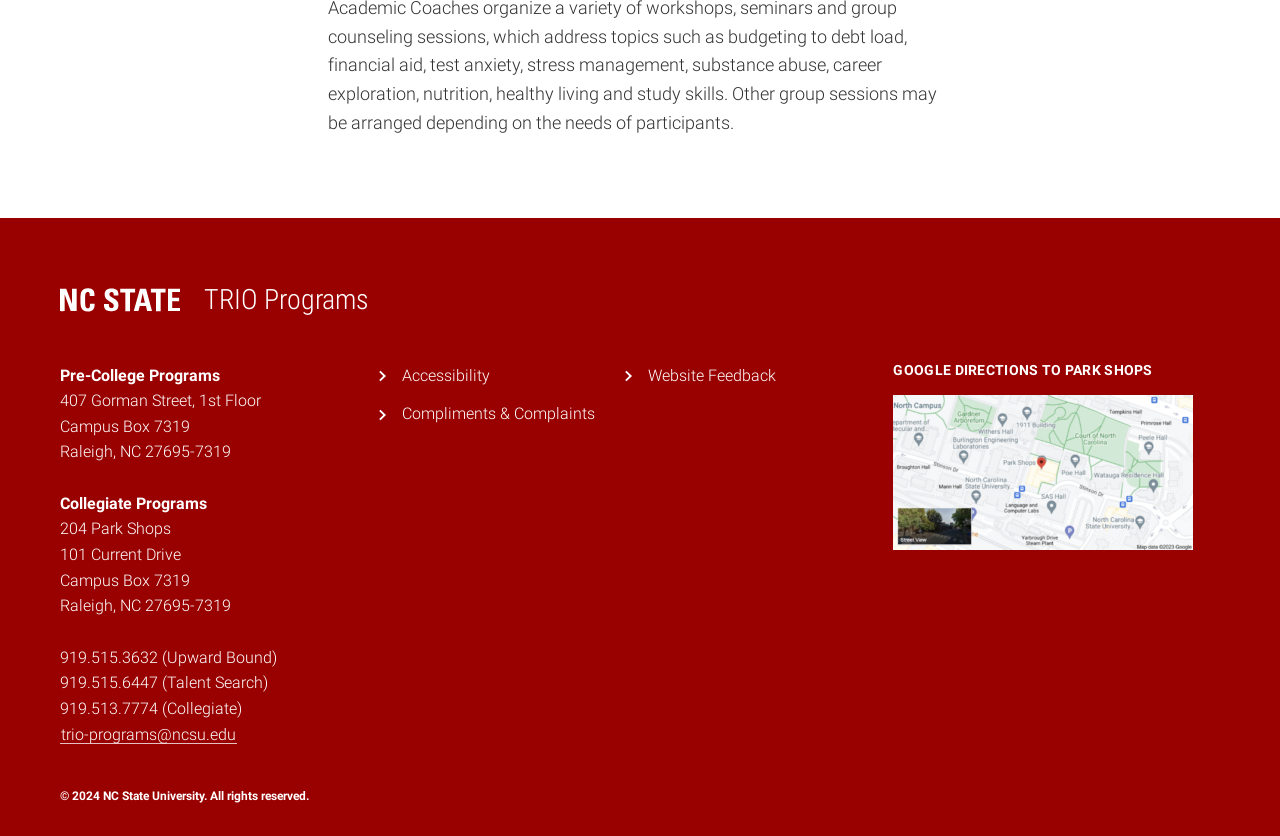What is the copyright year of NC State University?
Refer to the image and give a detailed response to the question.

I found the copyright year by looking at the static text elements on the webpage, specifically the one that says '© 2024 NC State University. All rights reserved.' which is located at the bottom of the webpage.